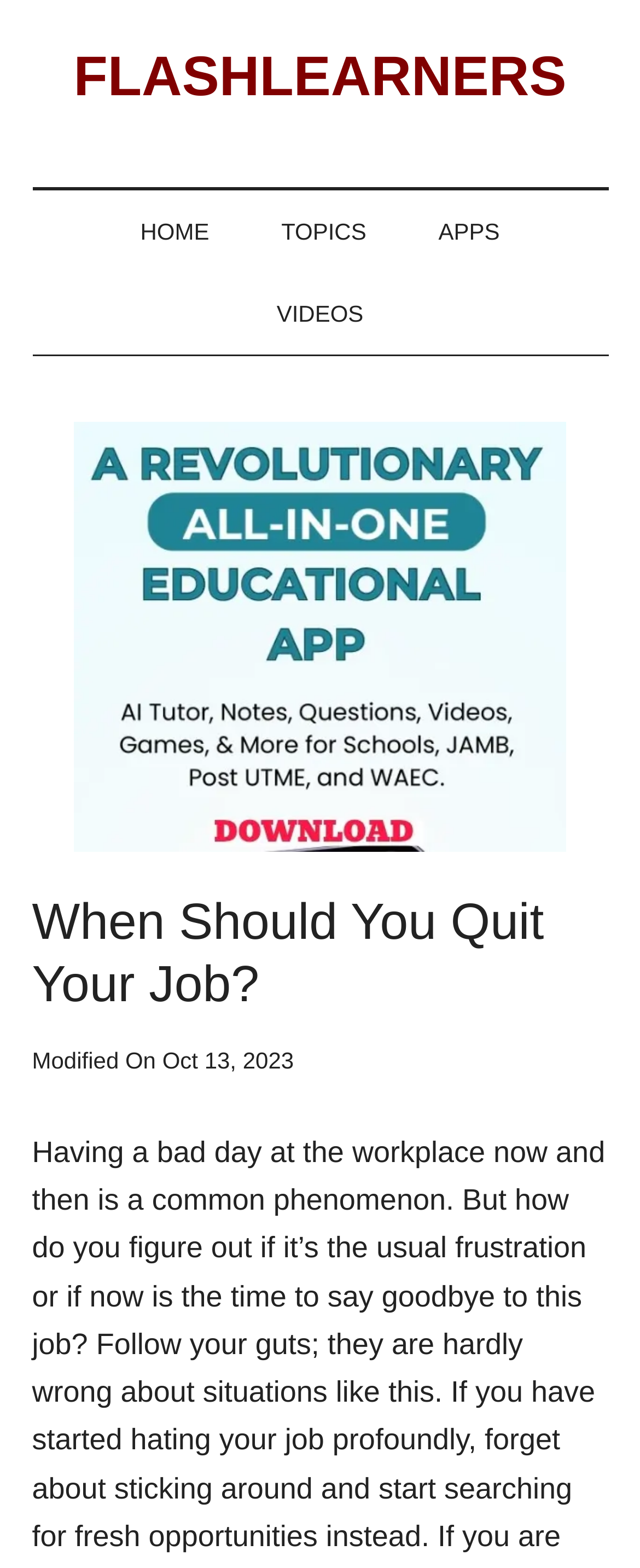Using the provided element description: "TOPICS", identify the bounding box coordinates. The coordinates should be four floats between 0 and 1 in the order [left, top, right, bottom].

[0.388, 0.121, 0.624, 0.174]